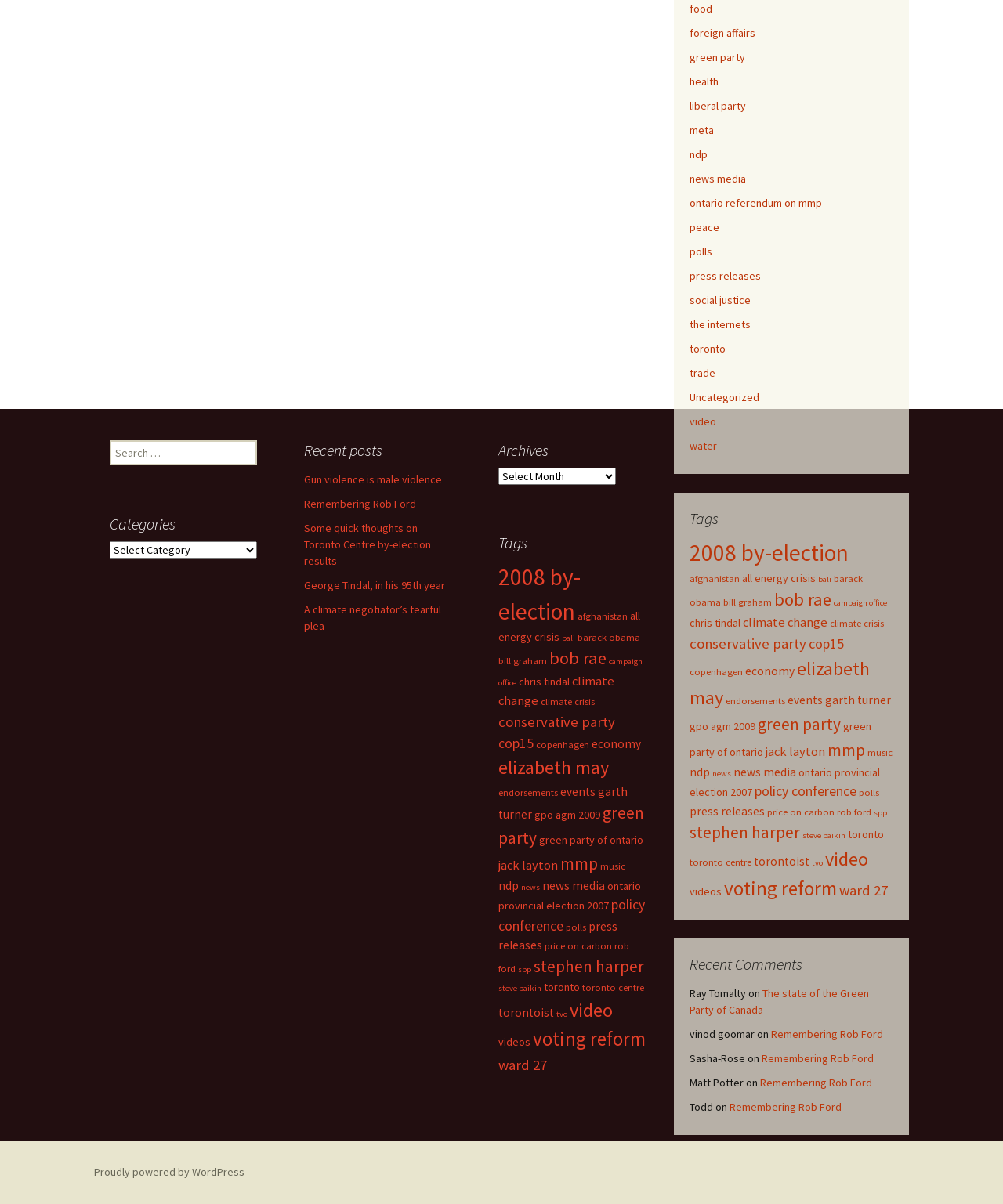How many items are related to 'voting reform'?
Give a one-word or short phrase answer based on the image.

20 items